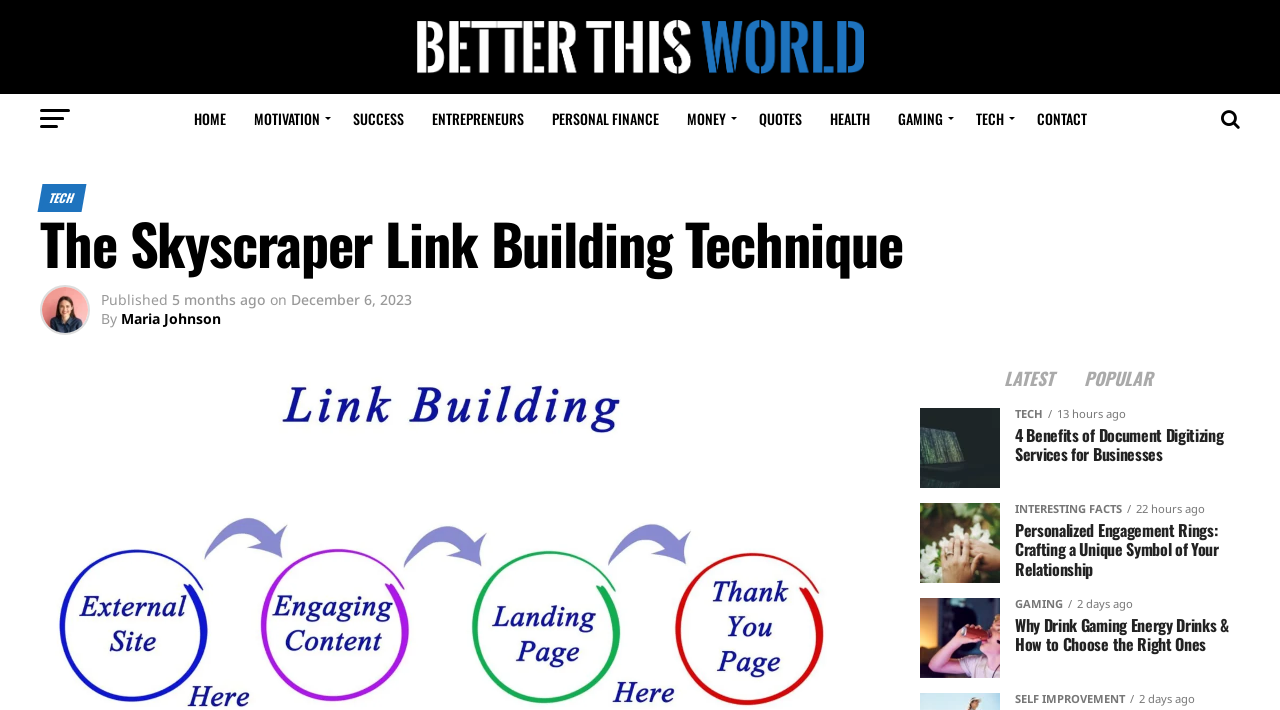How many articles are listed on the webpage?
Based on the visual details in the image, please answer the question thoroughly.

I counted the number of heading elements in the article section, which are '4 Benefits of Document Digitizing Services for Businesses', 'Personalized Engagement Rings: Crafting a Unique Symbol of Your Relationship', and 'Why Drink Gaming Energy Drinks & How to Choose the Right Ones'. There are 3 articles listed.